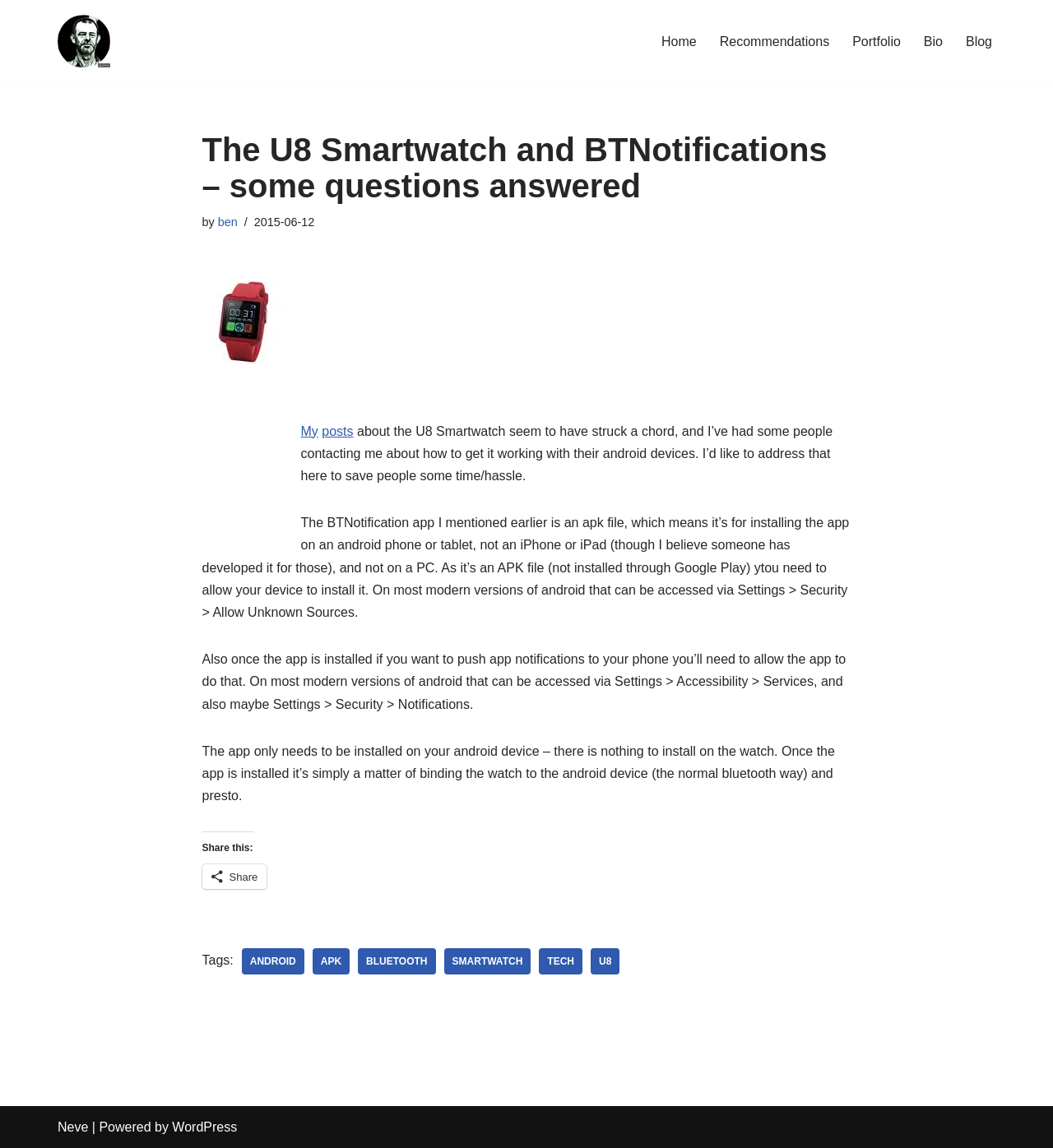Identify the first-level heading on the webpage and generate its text content.

The U8 Smartwatch and BTNotifications – some questions answered